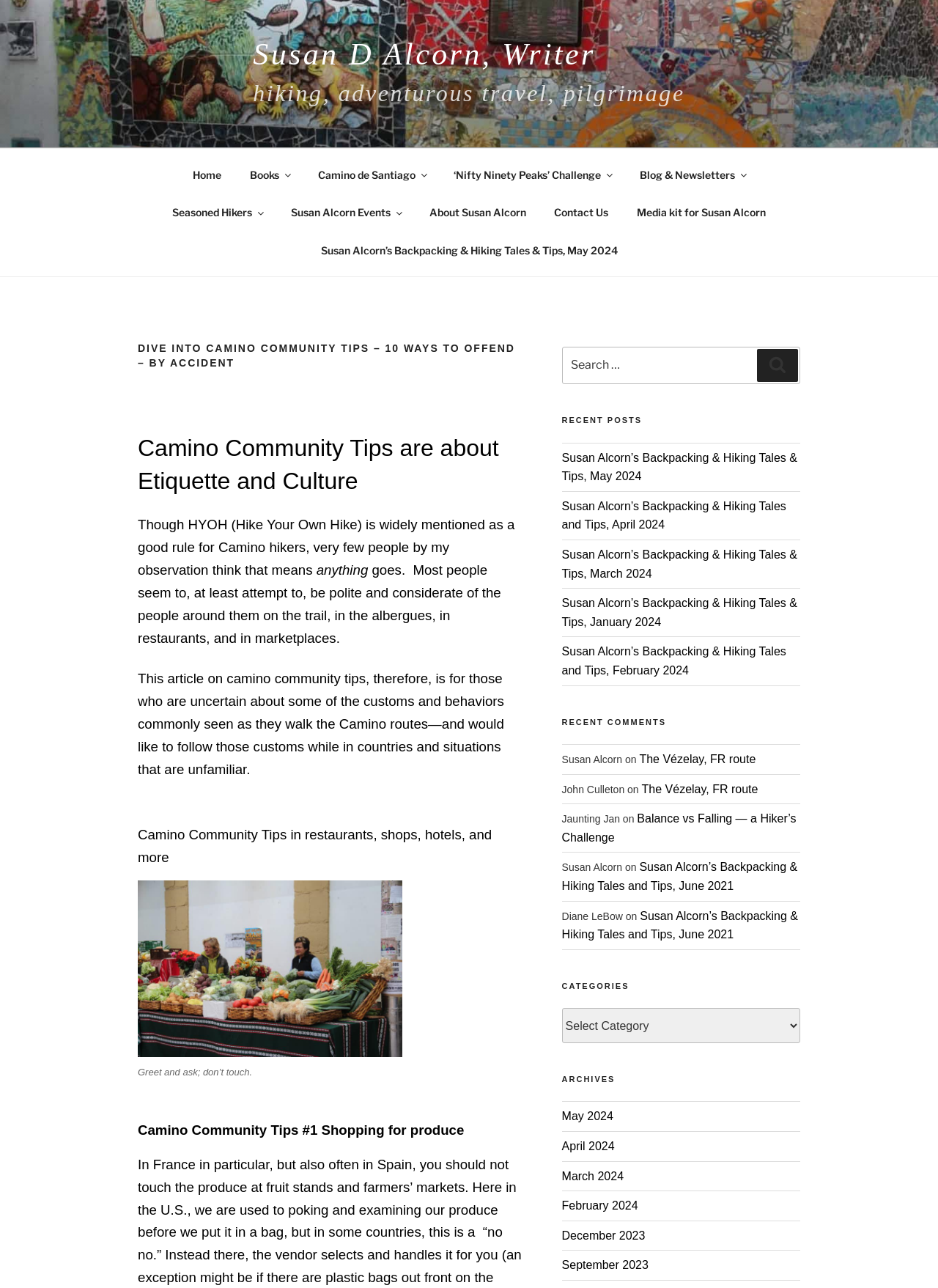Kindly determine the bounding box coordinates of the area that needs to be clicked to fulfill this instruction: "Search for something".

[0.599, 0.269, 0.853, 0.298]